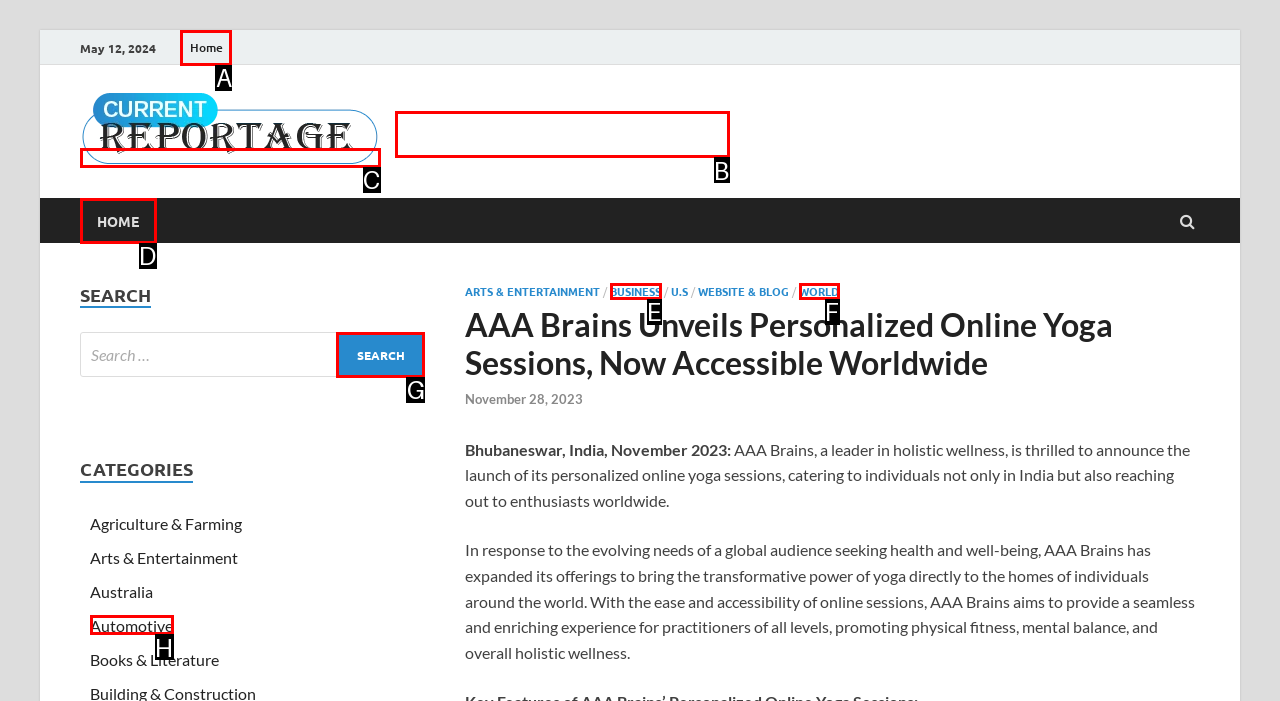Choose the UI element to click on to achieve this task: Click on Home. Reply with the letter representing the selected element.

A